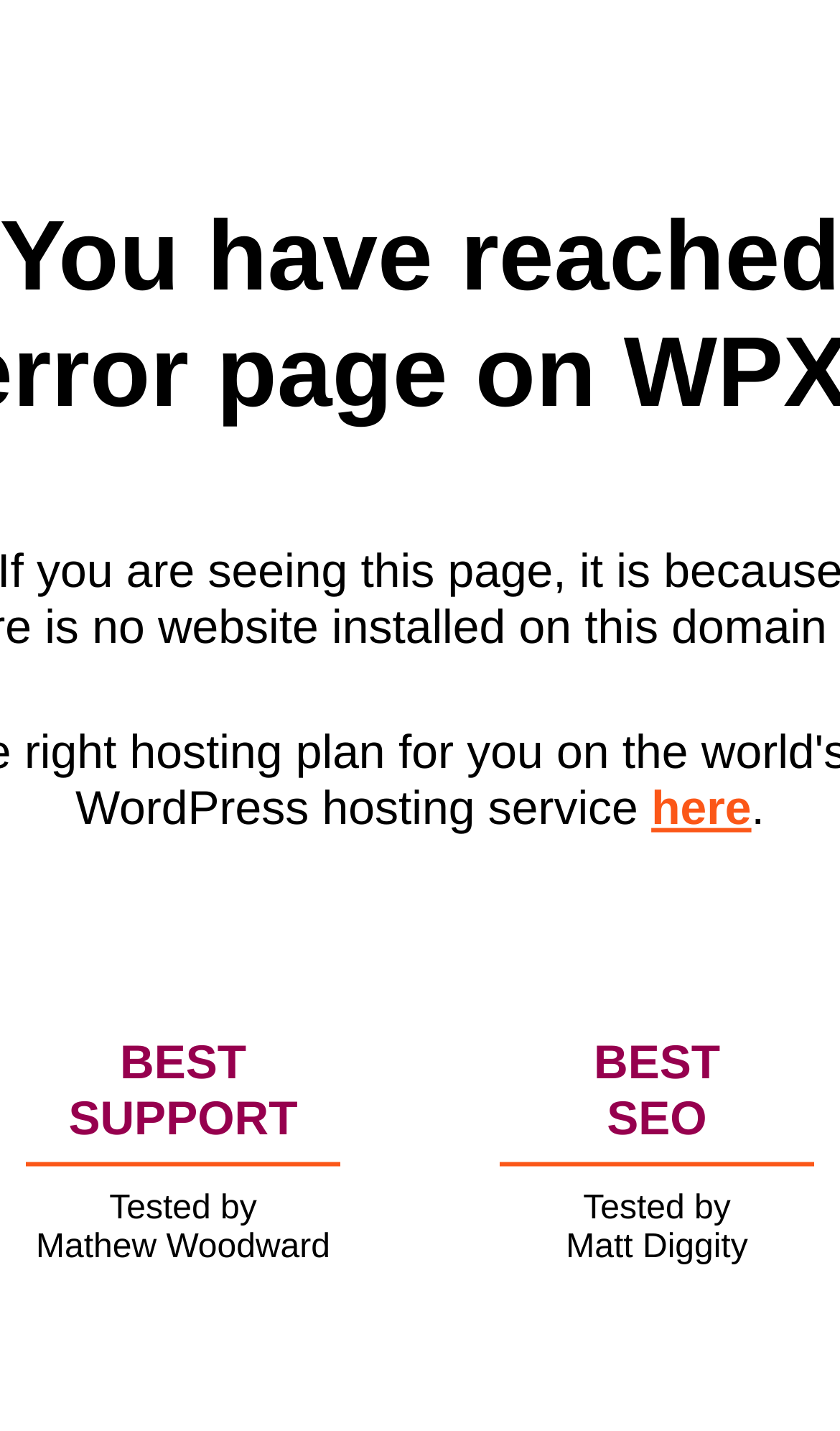Please determine and provide the text content of the webpage's heading.

You have reached
an error page on WPX.net